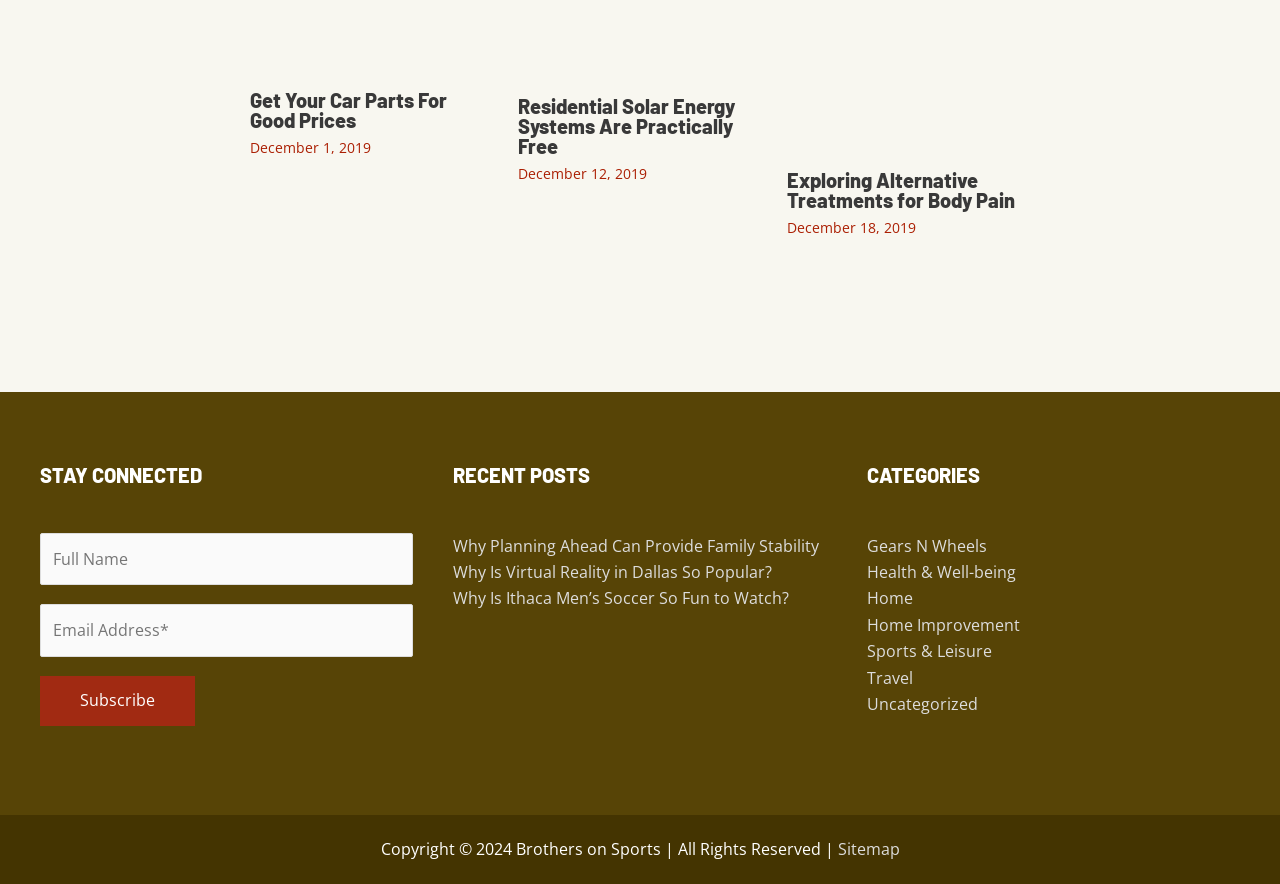What is the purpose of the form?
Using the image, elaborate on the answer with as much detail as possible.

The form is located at the bottom left of the webpage, and it has fields for full name, email address, and an alternative field. The form also has a subscribe button, indicating that it is used for users to subscribe to a newsletter or stay connected with the website.